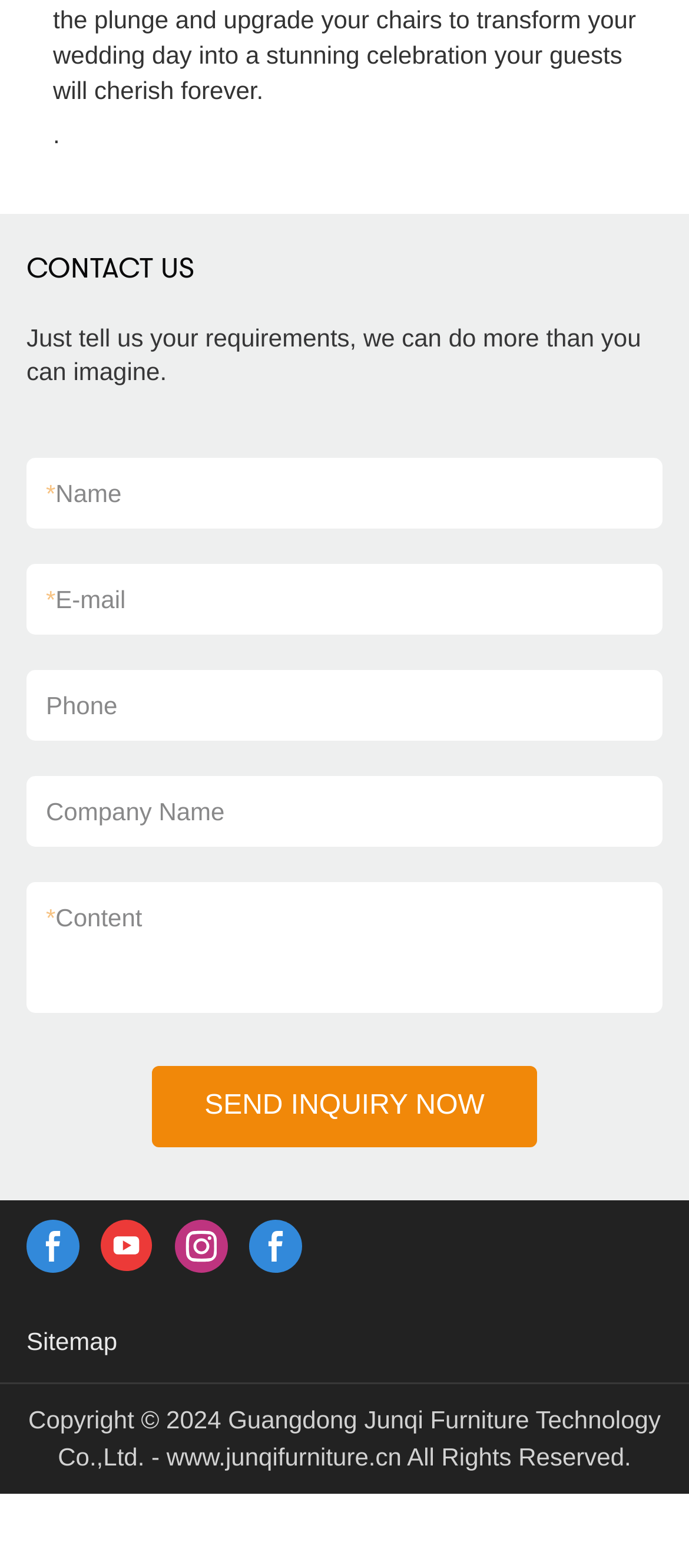Use a single word or phrase to answer the question: 
What is the company's website URL?

www.junqifurniture.cn